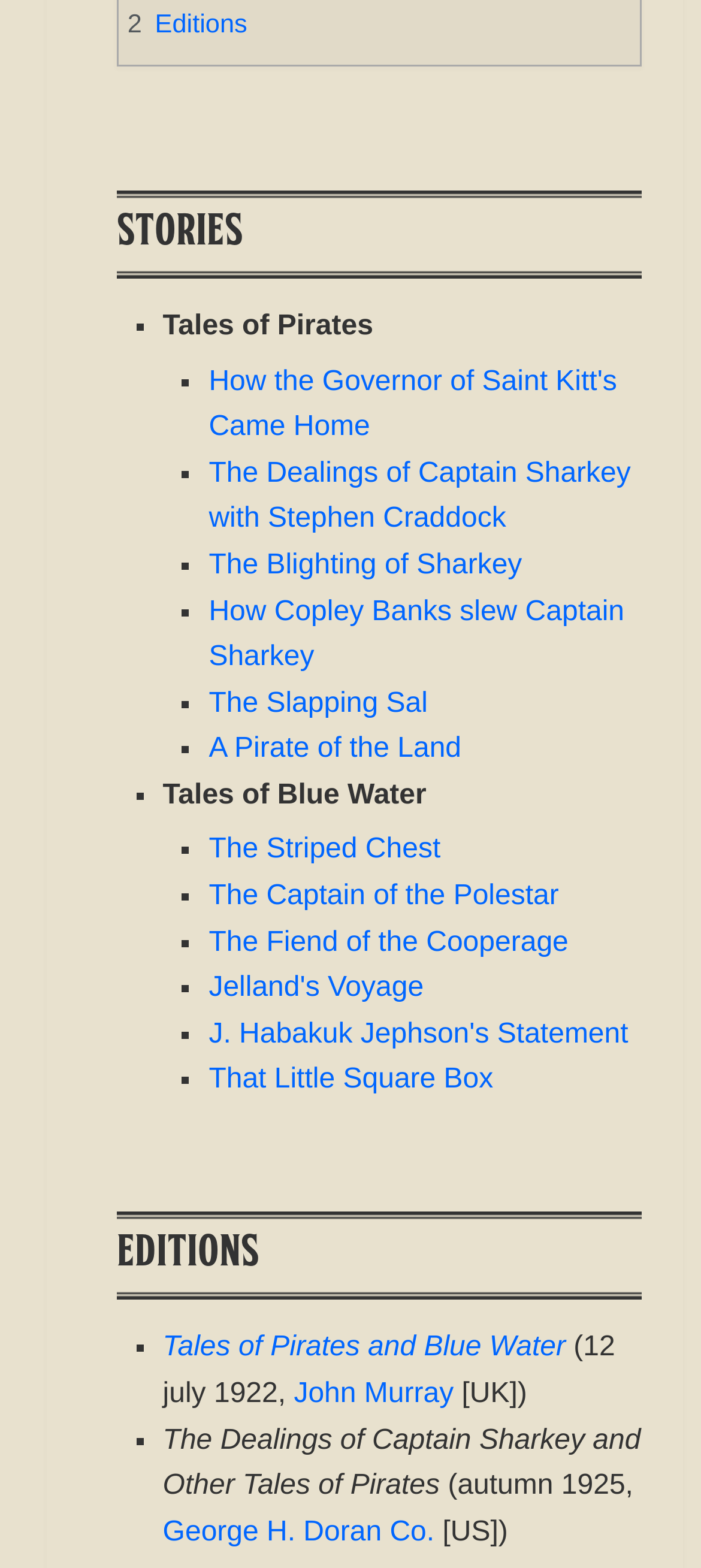Answer the question with a single word or phrase: 
What is the title of the first story?

Tales of Pirates